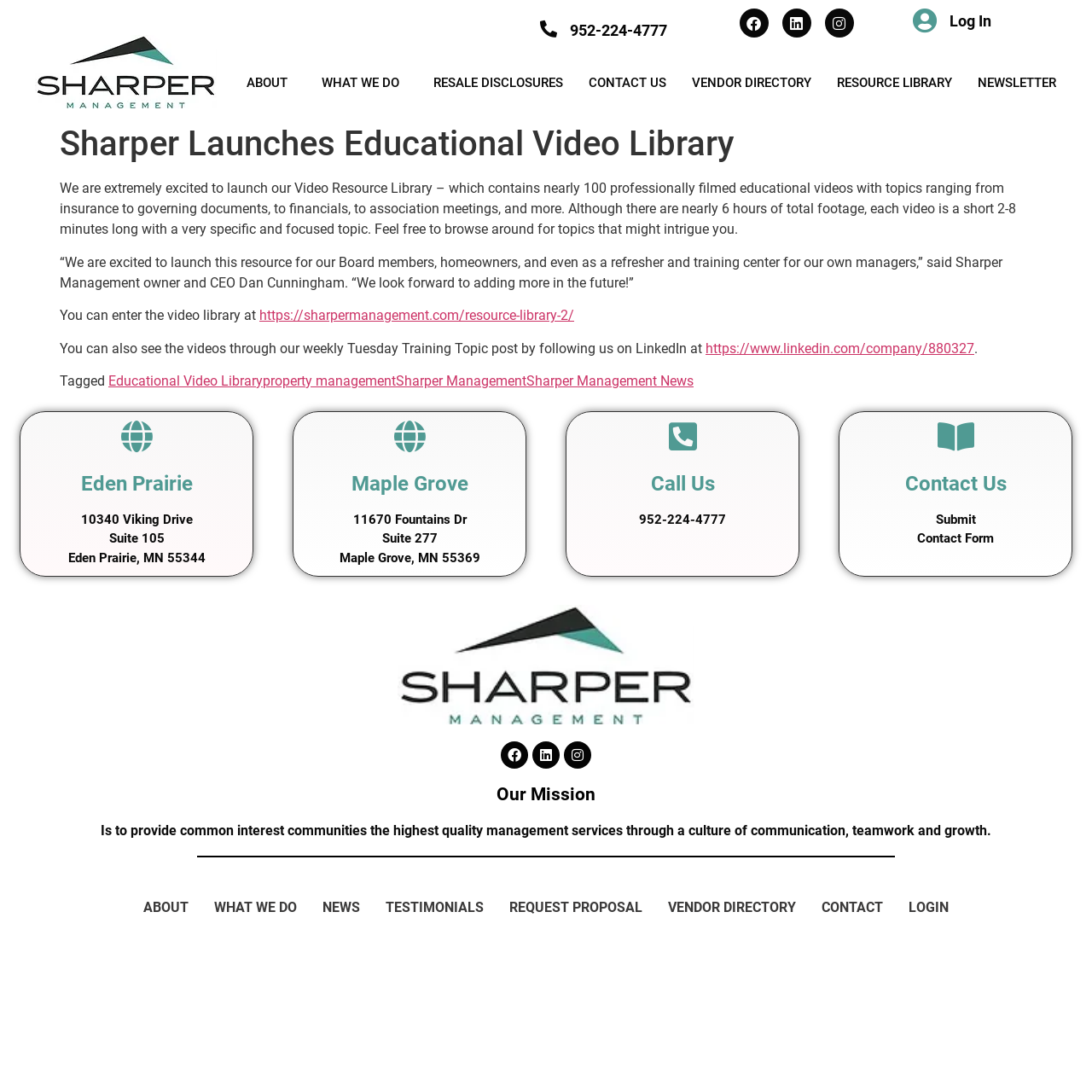Find the bounding box coordinates for the area that should be clicked to accomplish the instruction: "Click the Facebook link".

[0.677, 0.008, 0.704, 0.034]